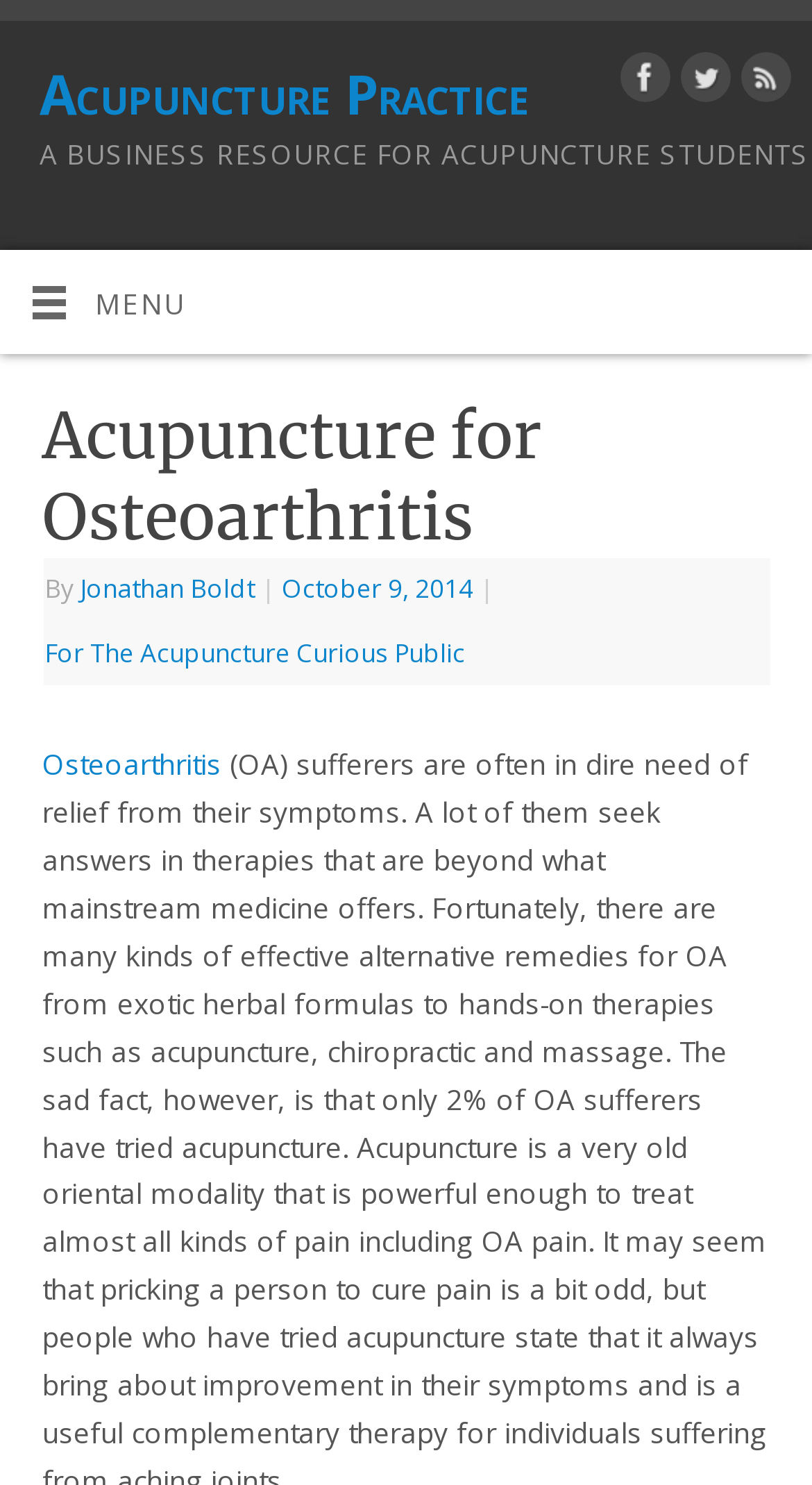Determine the bounding box coordinates of the clickable element necessary to fulfill the instruction: "explore For The Acupuncture Curious Public". Provide the coordinates as four float numbers within the 0 to 1 range, i.e., [left, top, right, bottom].

[0.054, 0.427, 0.572, 0.451]